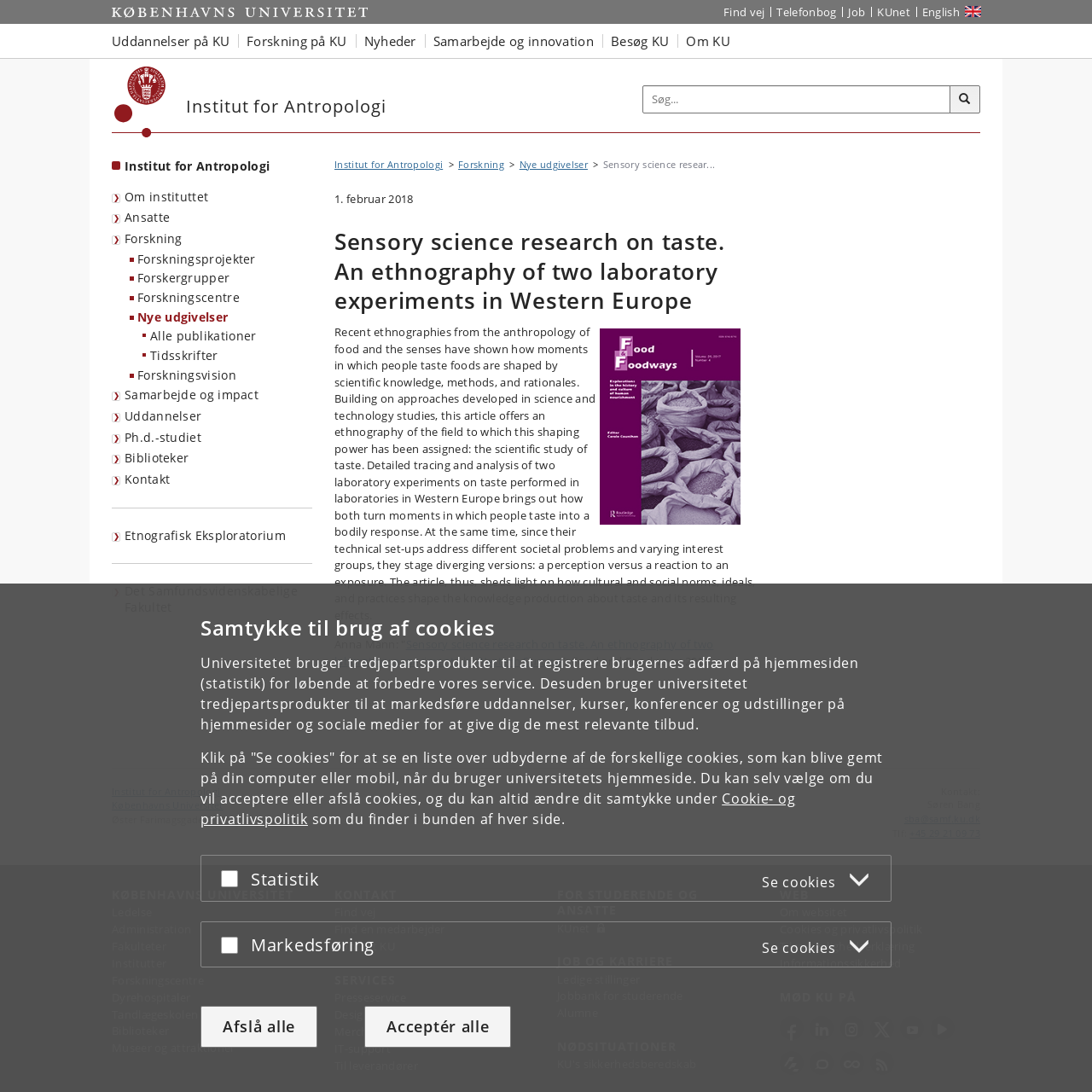What is the institution mentioned in the webpage?
Refer to the image and provide a detailed answer to the question.

I analyzed the webpage content and found a mention of 'Københavns Universitet', which appears to be the institution associated with the webpage.